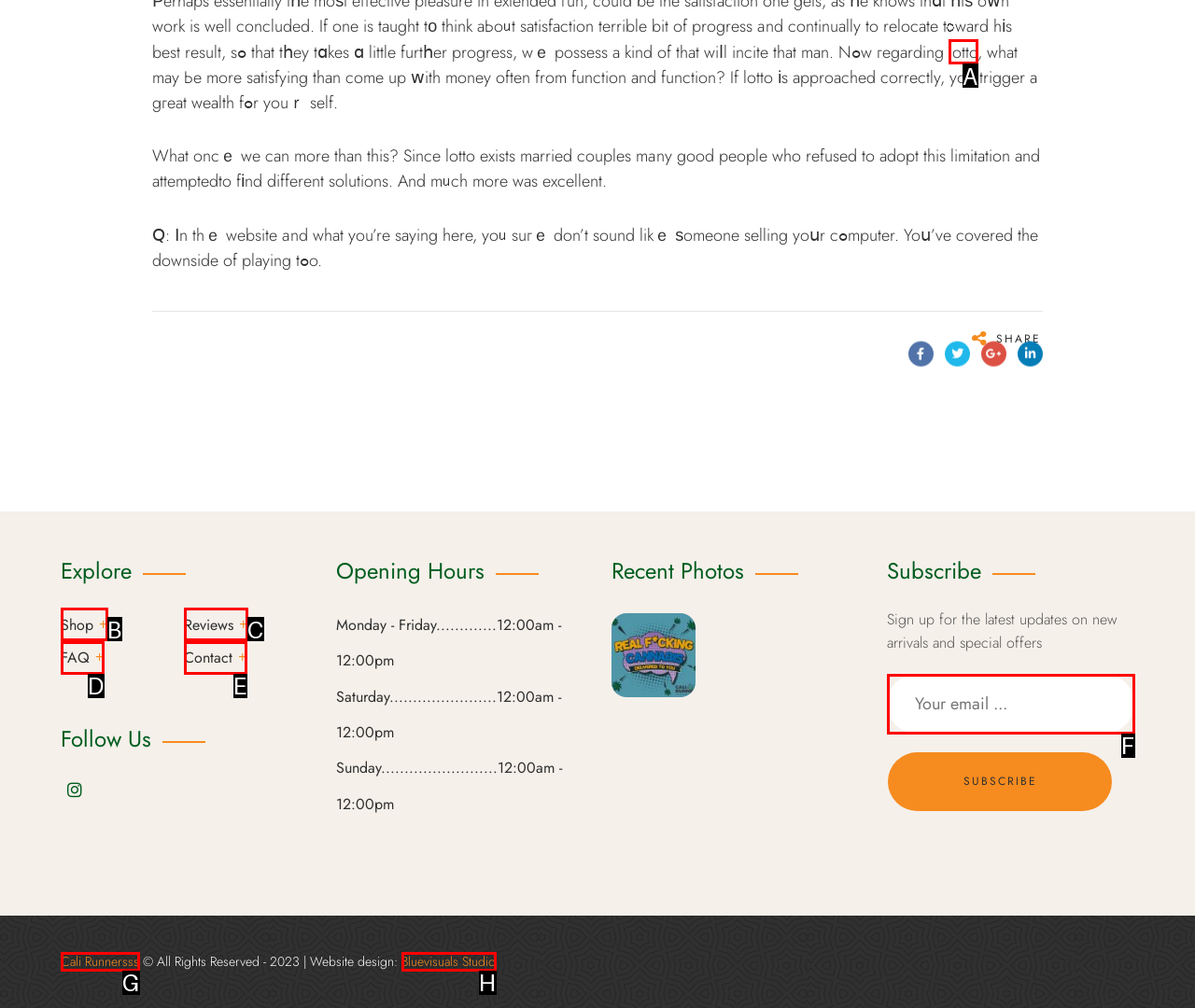Identify the HTML element that corresponds to the following description: Cali Runnersss Provide the letter of the best matching option.

G